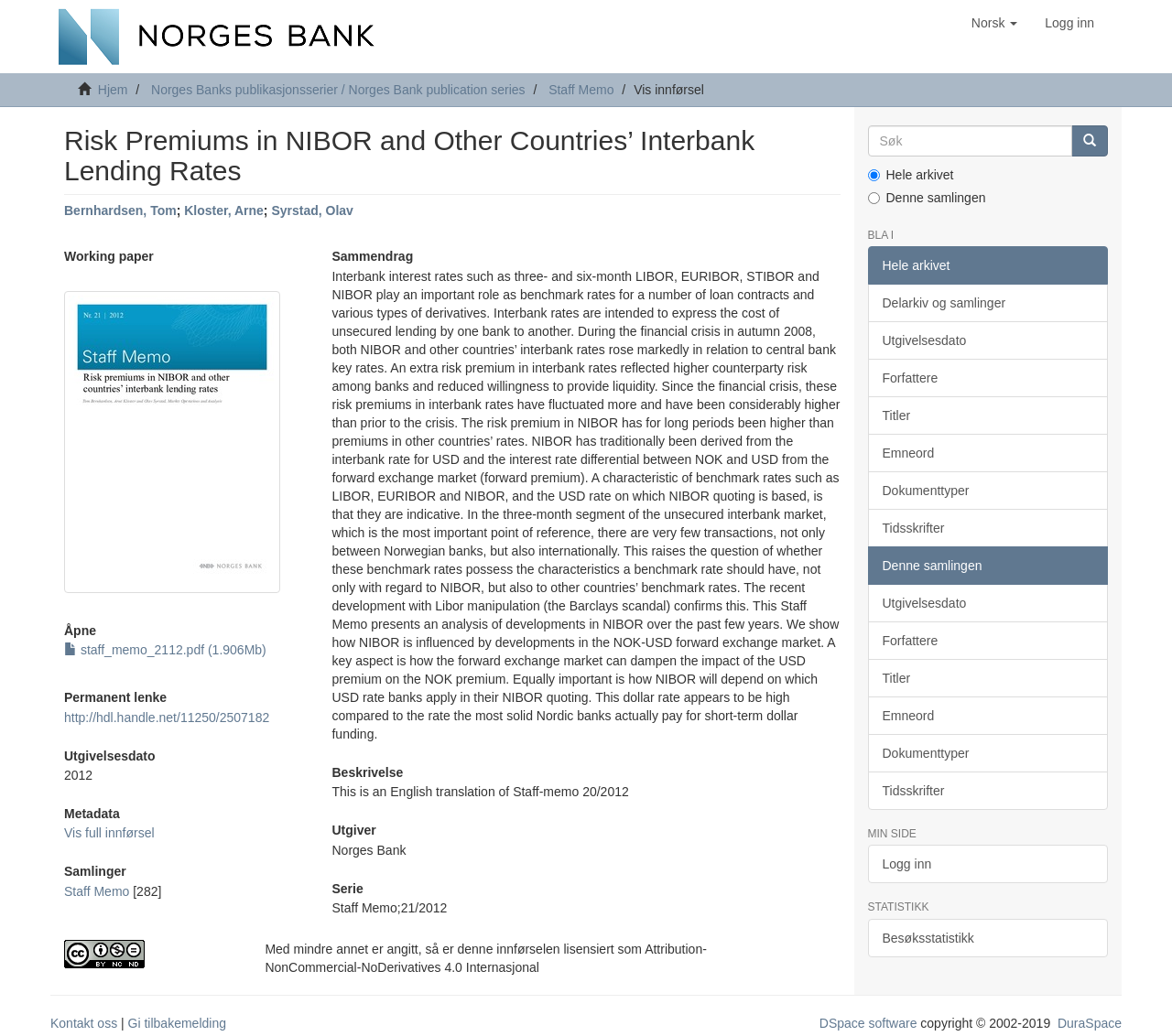Generate a comprehensive description of the webpage content.

This webpage is about a research paper titled "Risk Premiums in NIBOR and Other Countries’ Interbank Lending Rates" from Norges Bank's publication series. At the top, there are links to switch between Norwegian and English languages, as well as a login button. Below that, there is a horizontal menu with links to different sections of the website, including "Home", "Norges Bank publication series", and "Staff Memo".

The main content of the page is divided into two columns. The left column contains the paper's title, authors, and a thumbnail image. Below that, there are links to download the paper in PDF format, as well as a permanent link to the paper. The publication date and metadata are also listed.

The right column contains a summary of the paper, which discusses the risk premiums in interbank lending rates, including NIBOR, and their fluctuations during the financial crisis. The summary also mentions the paper's analysis of the development of NIBOR over the past few years.

Below the summary, there are links to related collections and series, as well as a search box and filters to narrow down the search results. The page also has a sidebar with links to different sections of the website, including "Delarkiv og samlinger", "Utgivelsesdato", and "Forfattere". At the bottom of the page, there are links to contact the website administrators, provide feedback, and view statistics about the website.